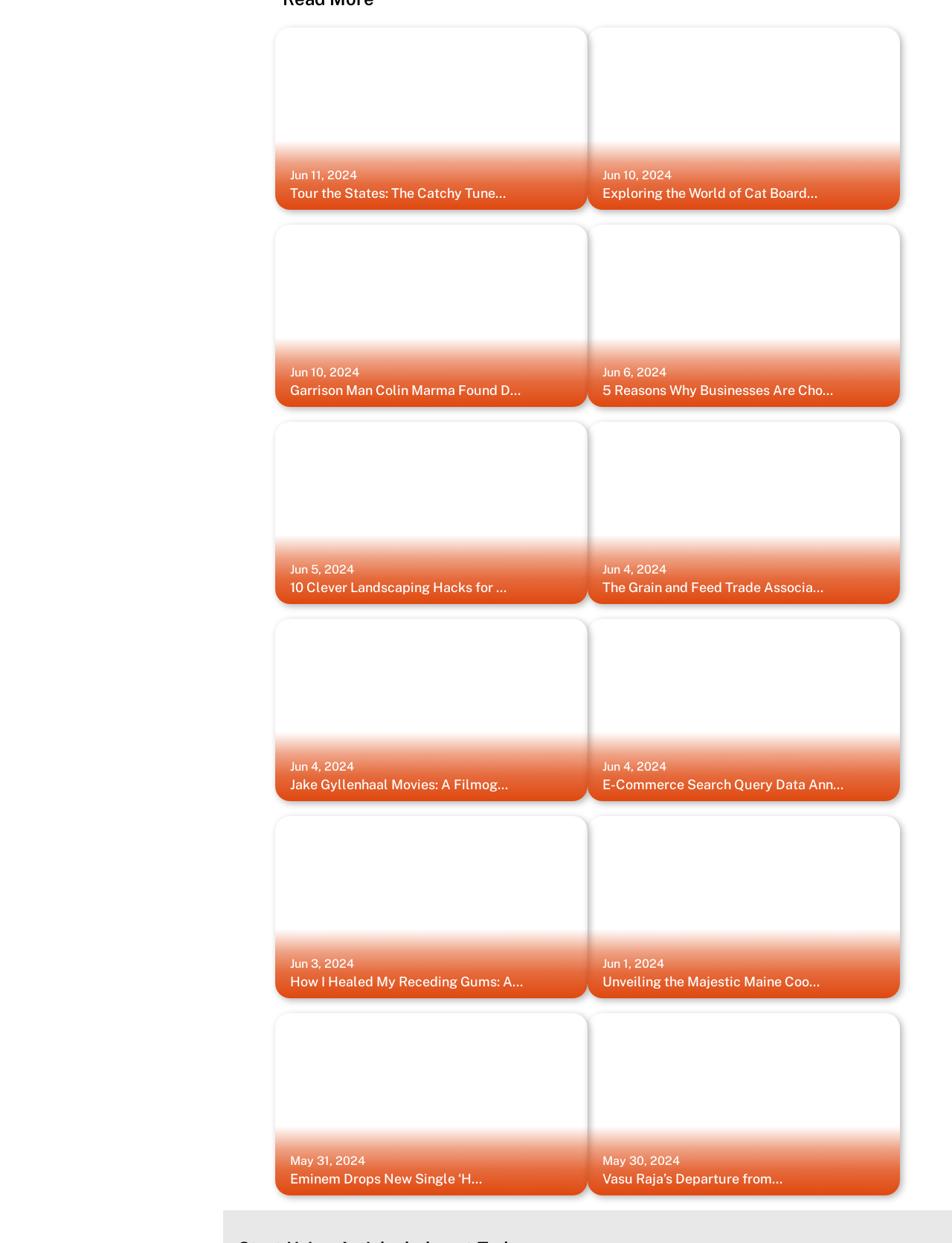Please analyze the image and give a detailed answer to the question:
How many profile pictures are displayed on the webpage?

There are 9 profile pictures displayed on the webpage, each associated with a different article or link.